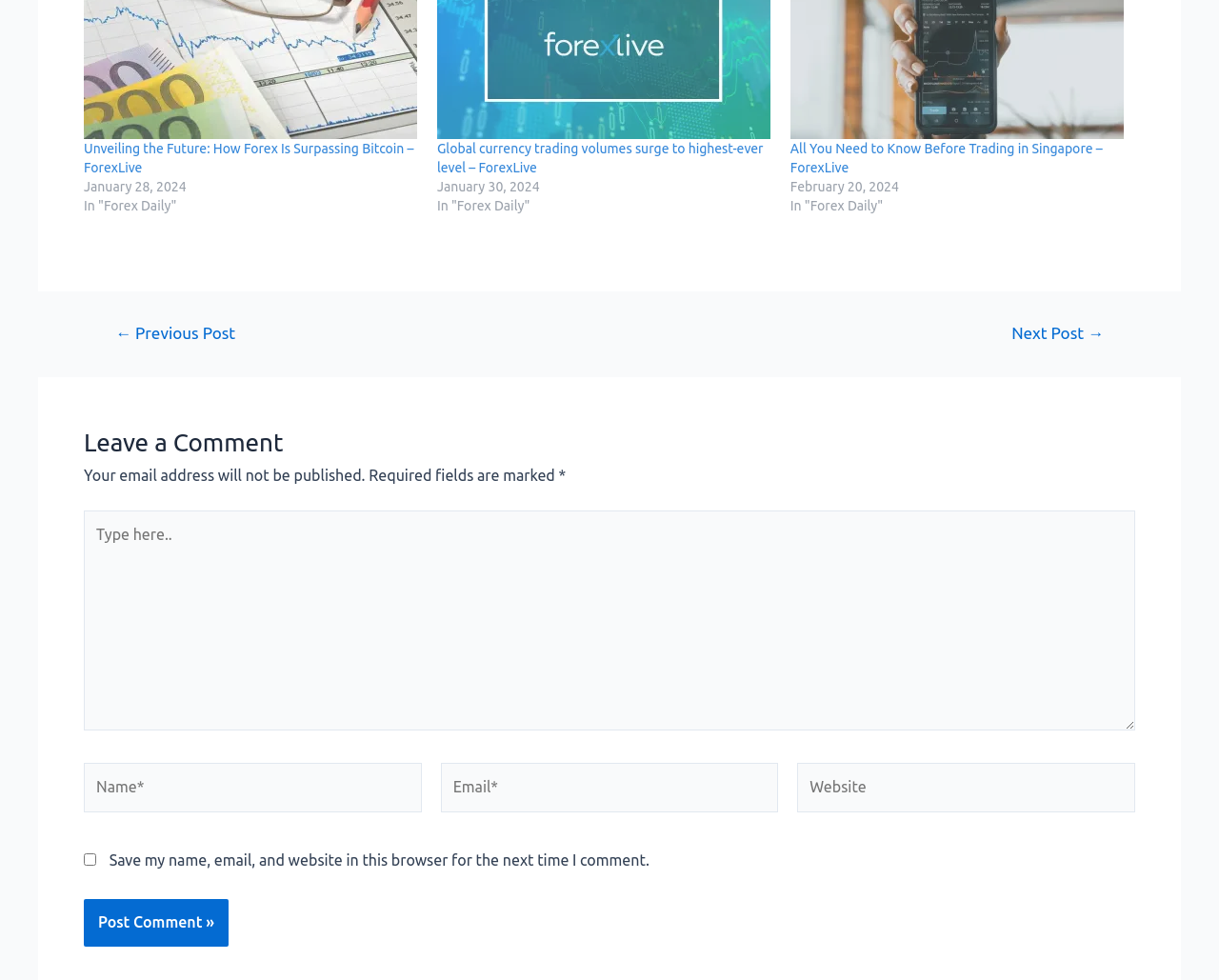What is the position of the 'Next Post →' link?
Based on the visual details in the image, please answer the question thoroughly.

I found the position of the 'Next Post →' link by looking at its bounding box coordinates, which are [0.81, 0.332, 0.926, 0.348]. The x1 coordinate (0.81) is close to 1, indicating that the link is positioned on the right side of the page.